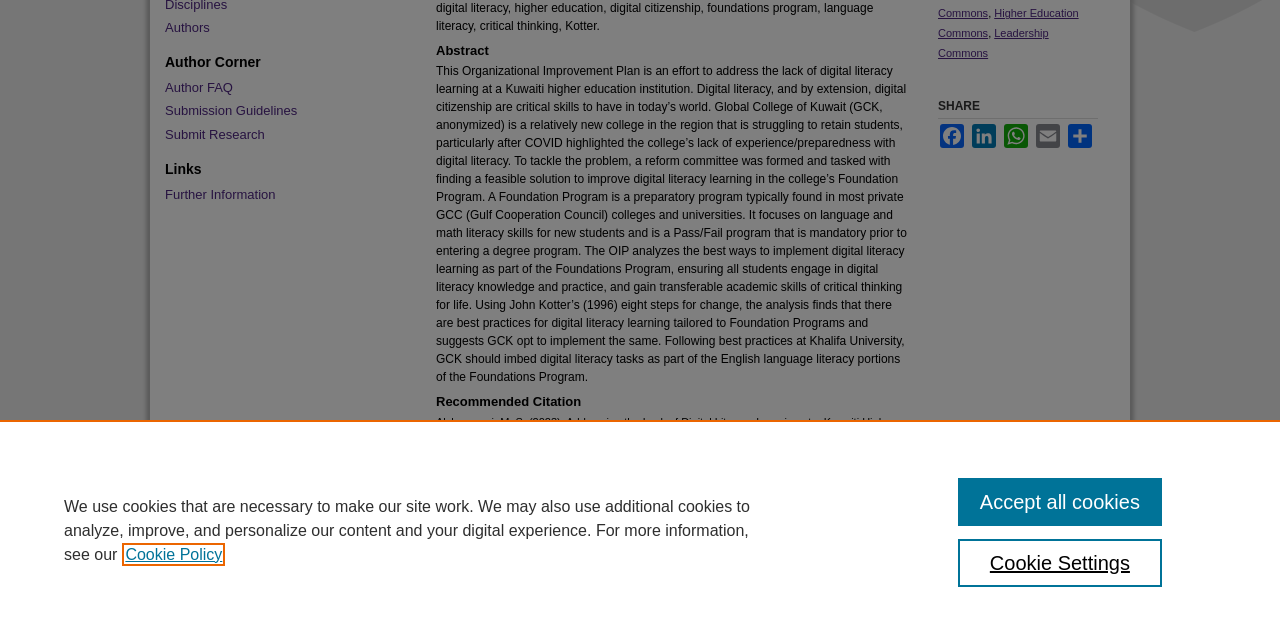Return the bounding box coordinates of the UI element that corresponds to this description: "Privacy". The coordinates must be given as four float numbers in the range of 0 and 1, [left, top, right, bottom].

[0.653, 0.805, 0.686, 0.827]